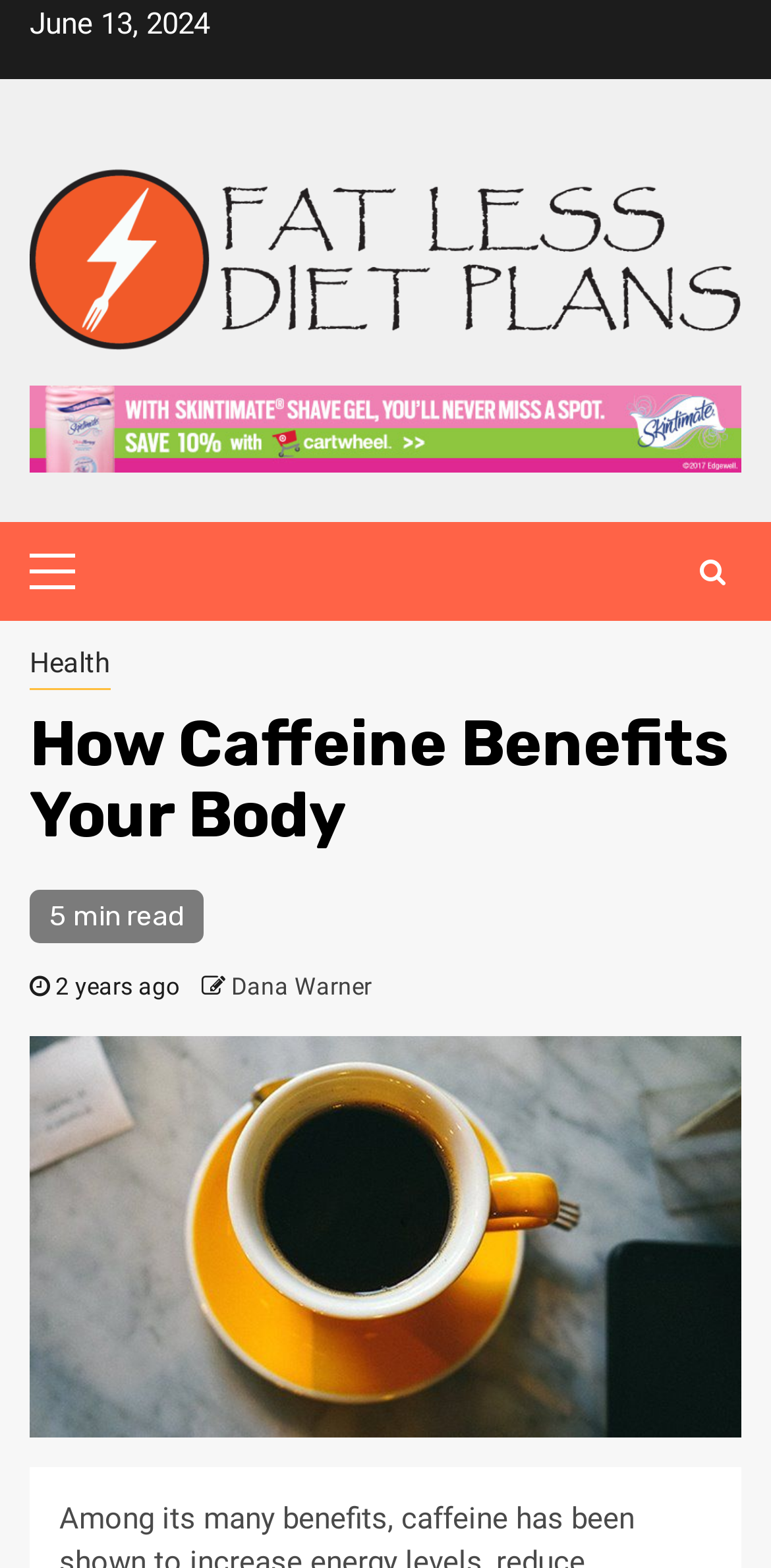What is the name of the website?
Please ensure your answer to the question is detailed and covers all necessary aspects.

I found the name of the website by looking at the top-left corner of the webpage, where it says 'Fat Less Diet Plans' in a larger text format, and it's also an image with the same name.